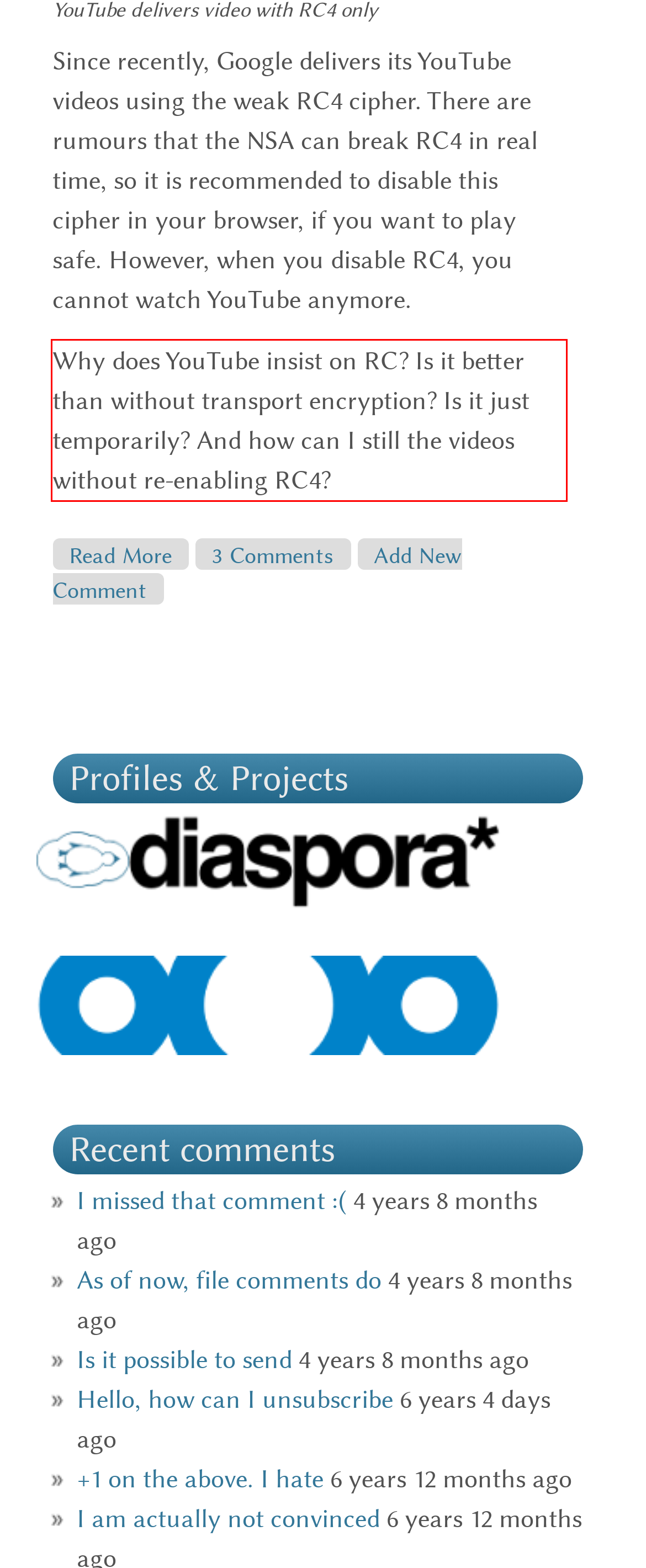Please use OCR to extract the text content from the red bounding box in the provided webpage screenshot.

Why does YouTube insist on RC? Is it better than without transport encryption? Is it just temporarily? And how can I still the videos without re-enabling RC4?